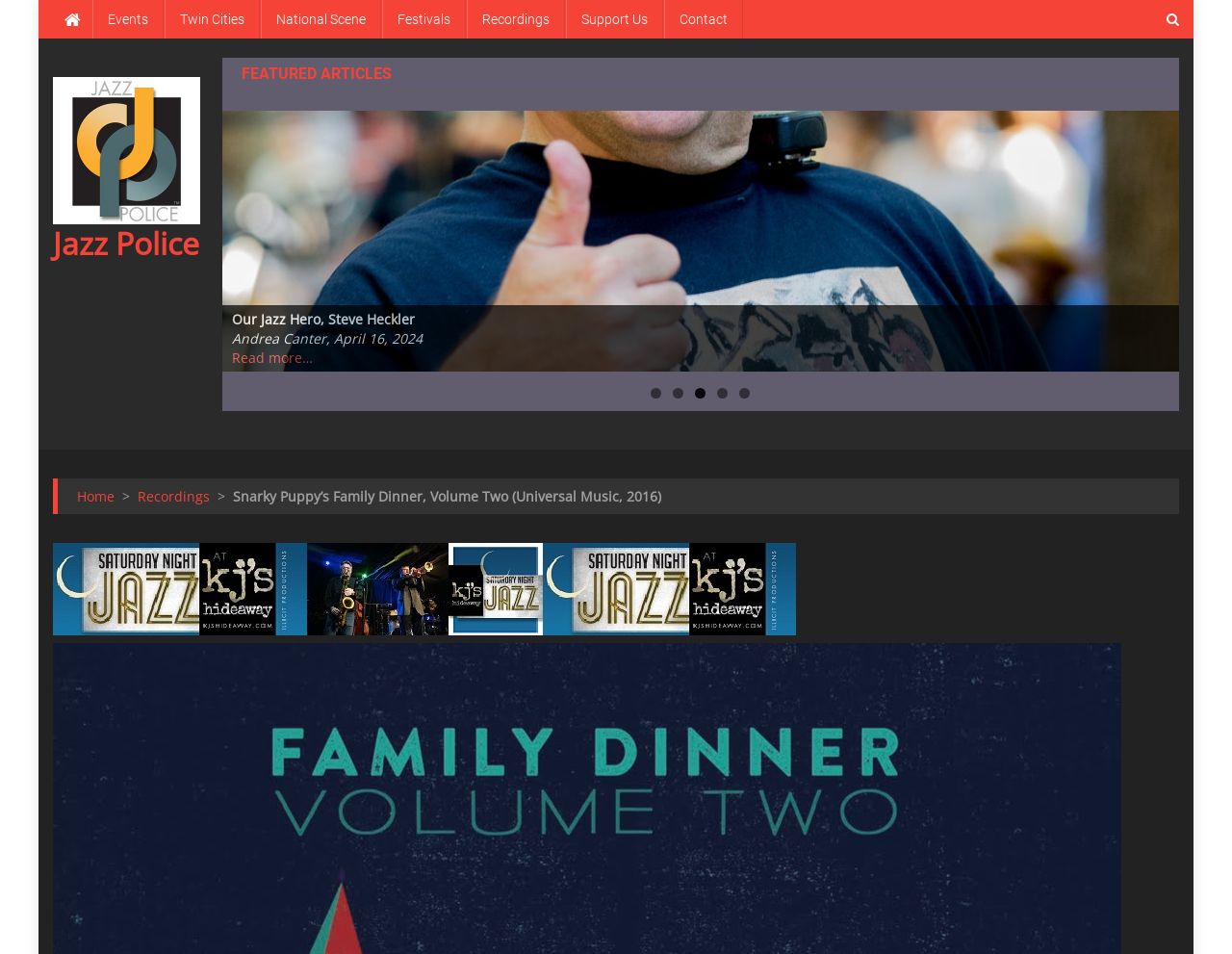Answer the following query concisely with a single word or phrase:
What is the category of the article 'Our Jazz Hero, Steve Heckler'?

FEATURED ARTICLES